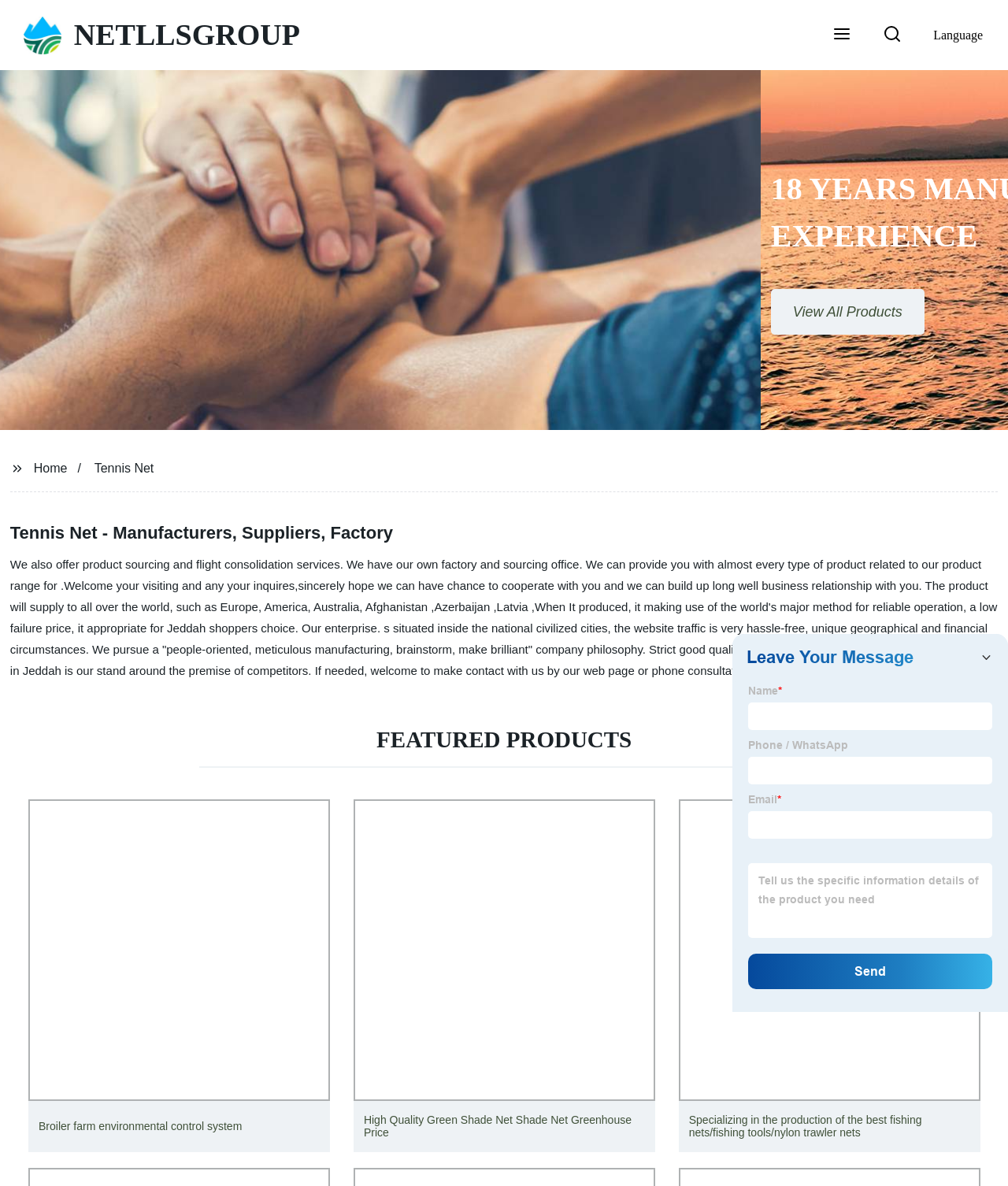Please locate the bounding box coordinates of the element that needs to be clicked to achieve the following instruction: "Click the search button". The coordinates should be four float numbers between 0 and 1, i.e., [left, top, right, bottom].

[0.862, 0.02, 0.909, 0.039]